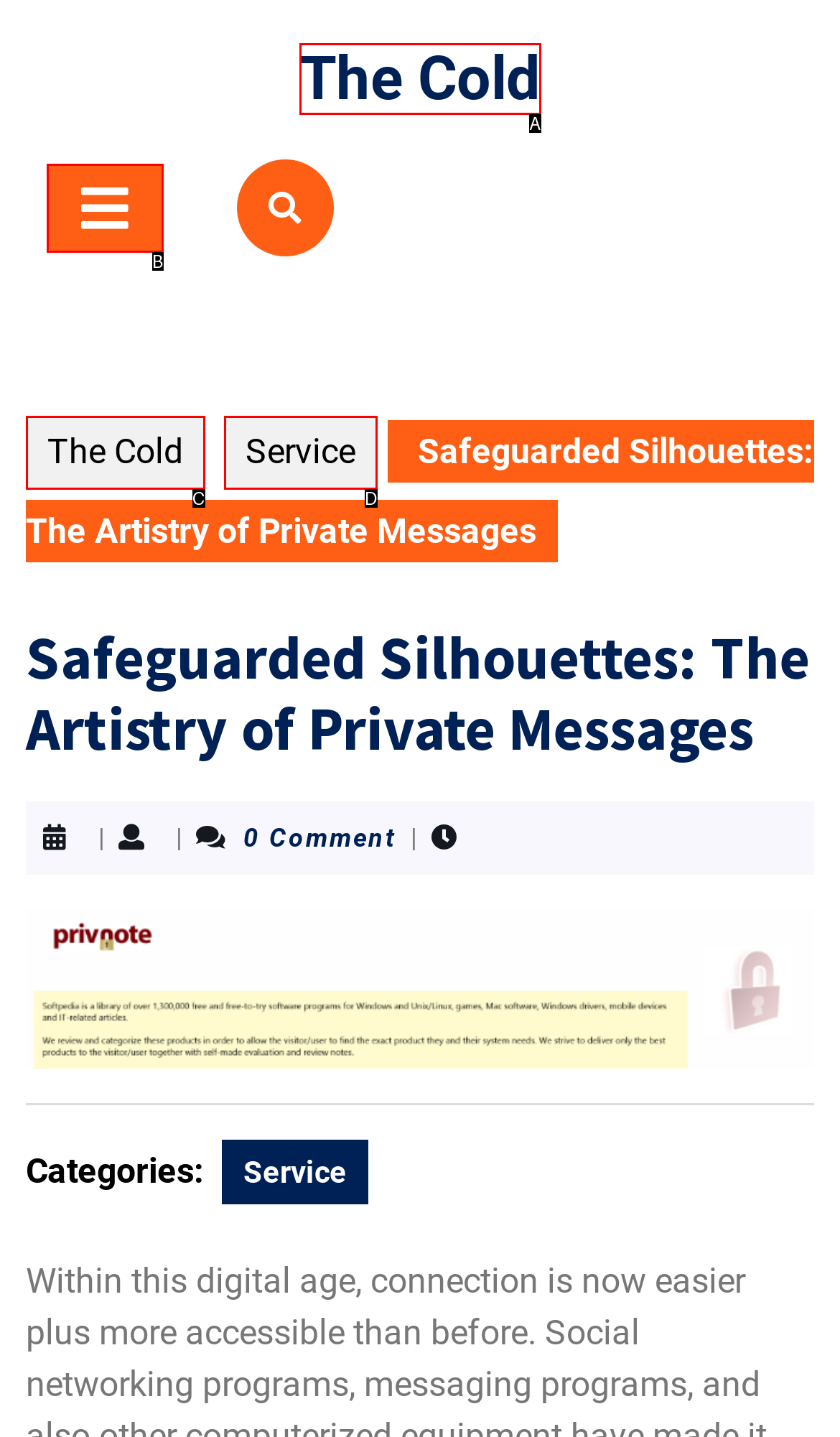Select the letter that corresponds to this element description: The Cold
Answer with the letter of the correct option directly.

A